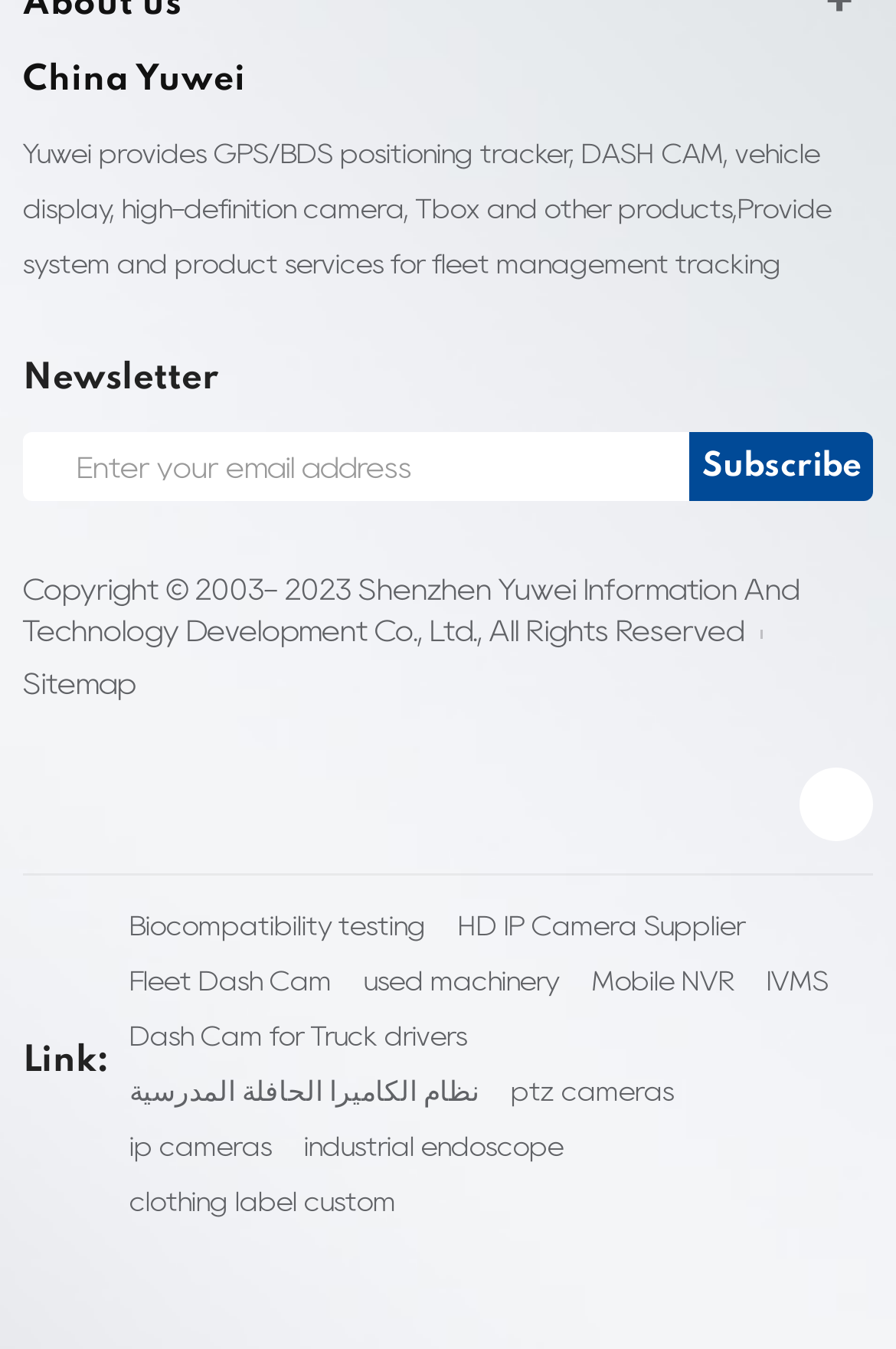Locate the bounding box coordinates of the element that should be clicked to execute the following instruction: "Check the LinkedIn page".

[0.892, 0.569, 0.974, 0.624]